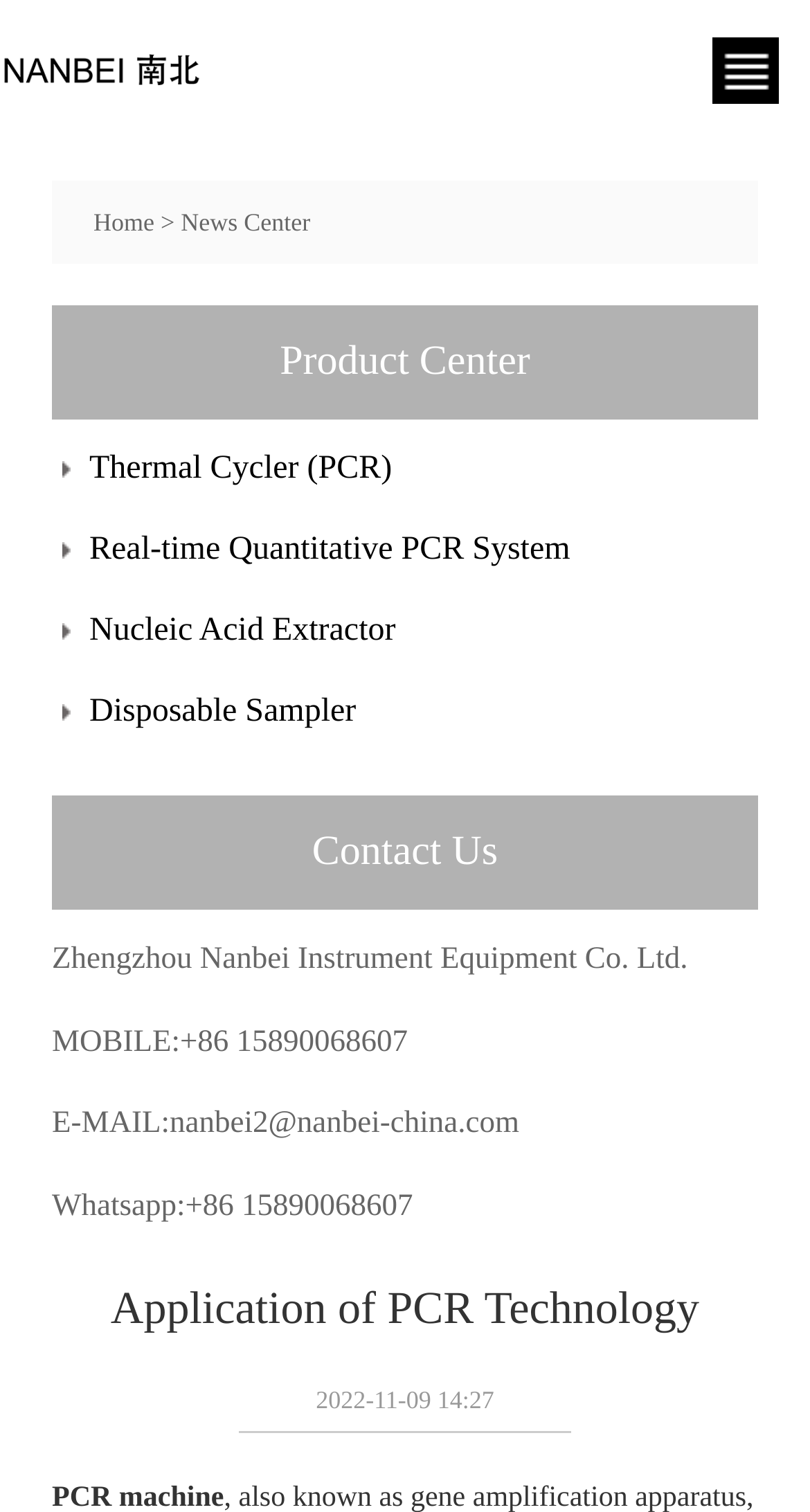Extract the bounding box for the UI element that matches this description: "Real-time Quantitative PCR System".

[0.064, 0.338, 0.936, 0.391]